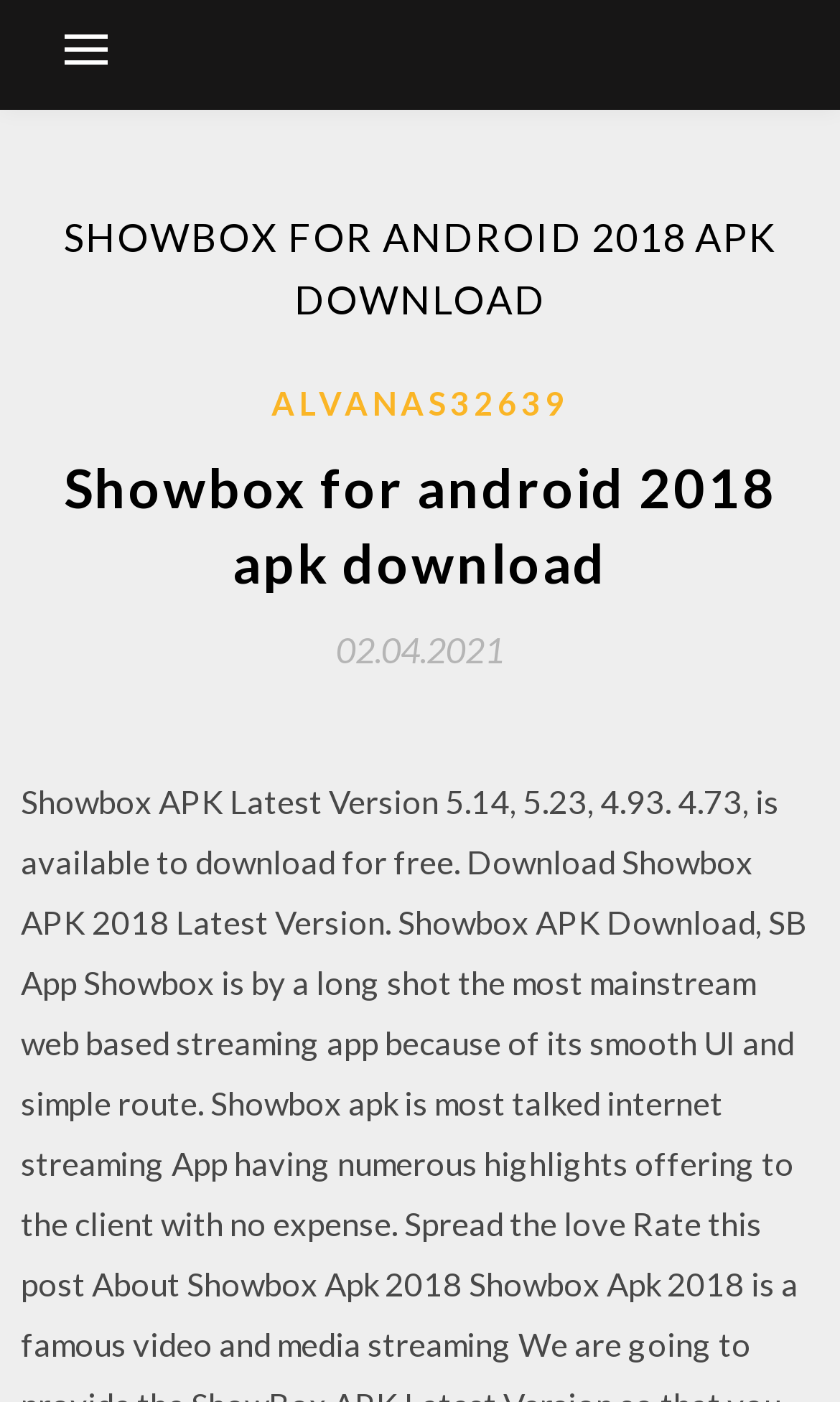What is the username or profile name mentioned on the webpage?
Answer the question with as much detail as you can, using the image as a reference.

The username or profile name can be found by looking at the link element with the text 'ALVANAS32639', which is located in the header section of the webpage.